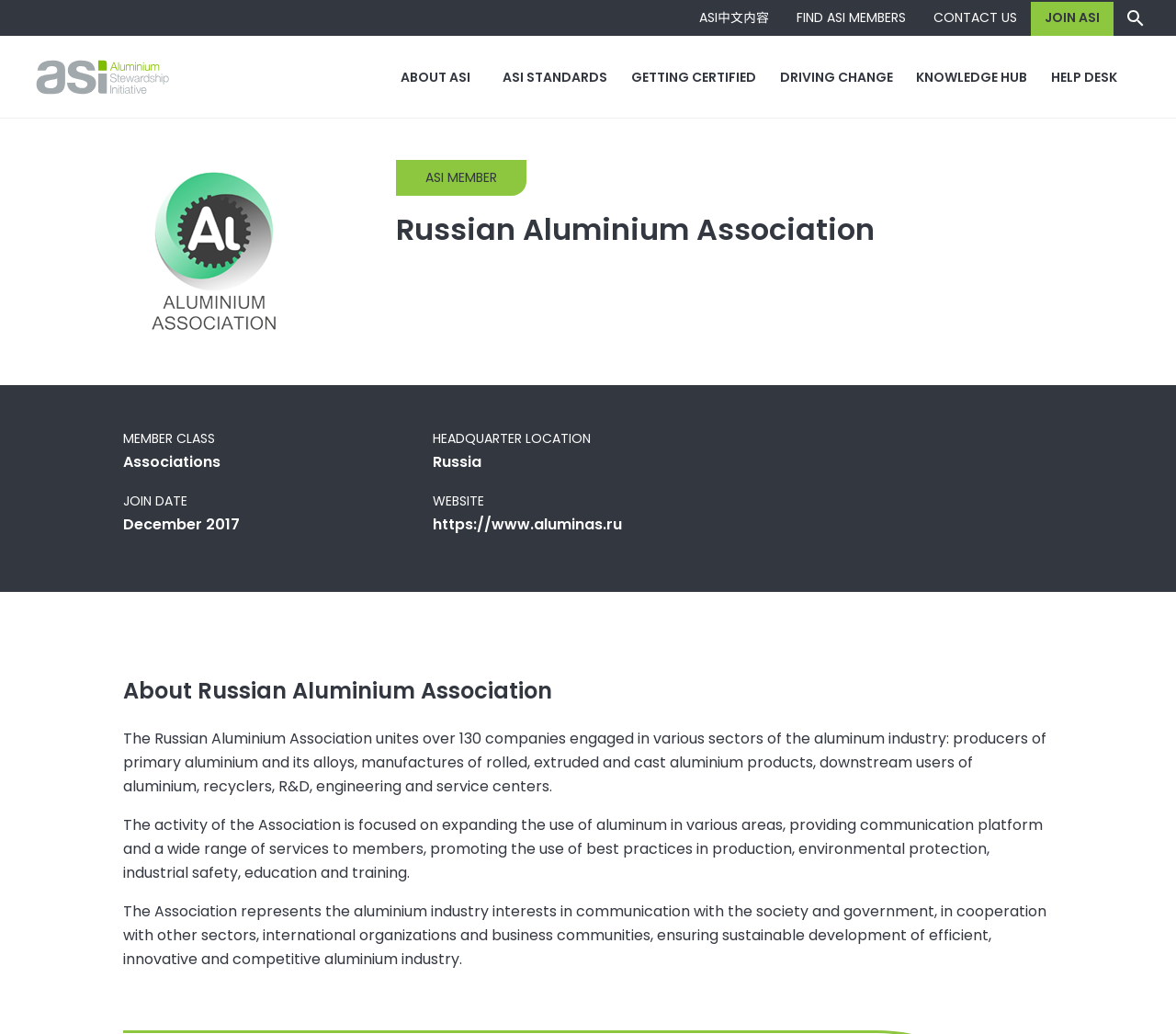How many links are there in the top navigation bar?
Please respond to the question with a detailed and thorough explanation.

I counted the number of link elements at the top of the webpage, which are 'ASI中文内容', 'FIND ASI MEMBERS', 'CONTACT US', 'JOIN ASI', and an empty link. Therefore, there are 5 links in the top navigation bar.